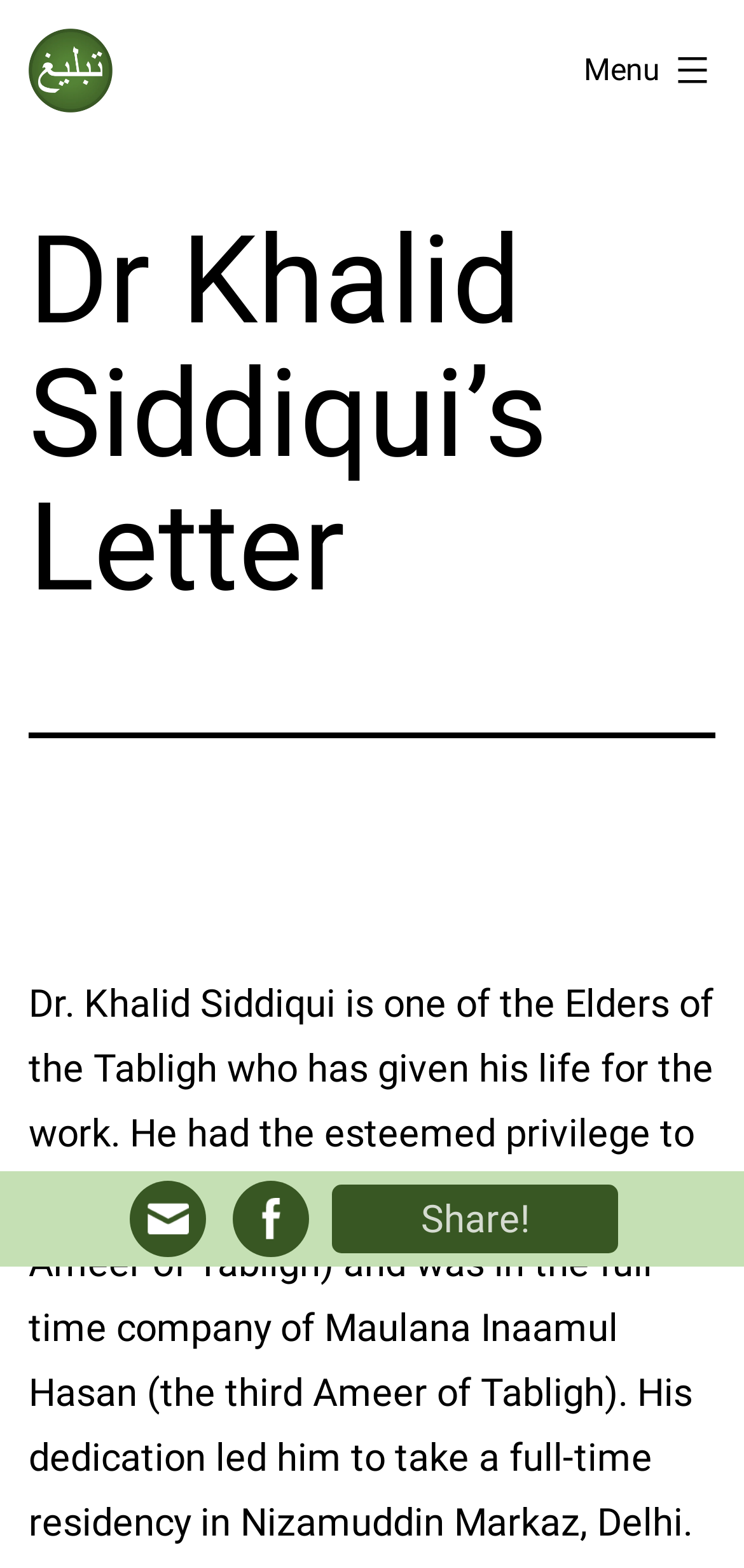Respond to the question below with a single word or phrase:
Who did Dr. Khalid Siddiqui work with?

Maulana Yusuf and Maulana Inaamul Hasan